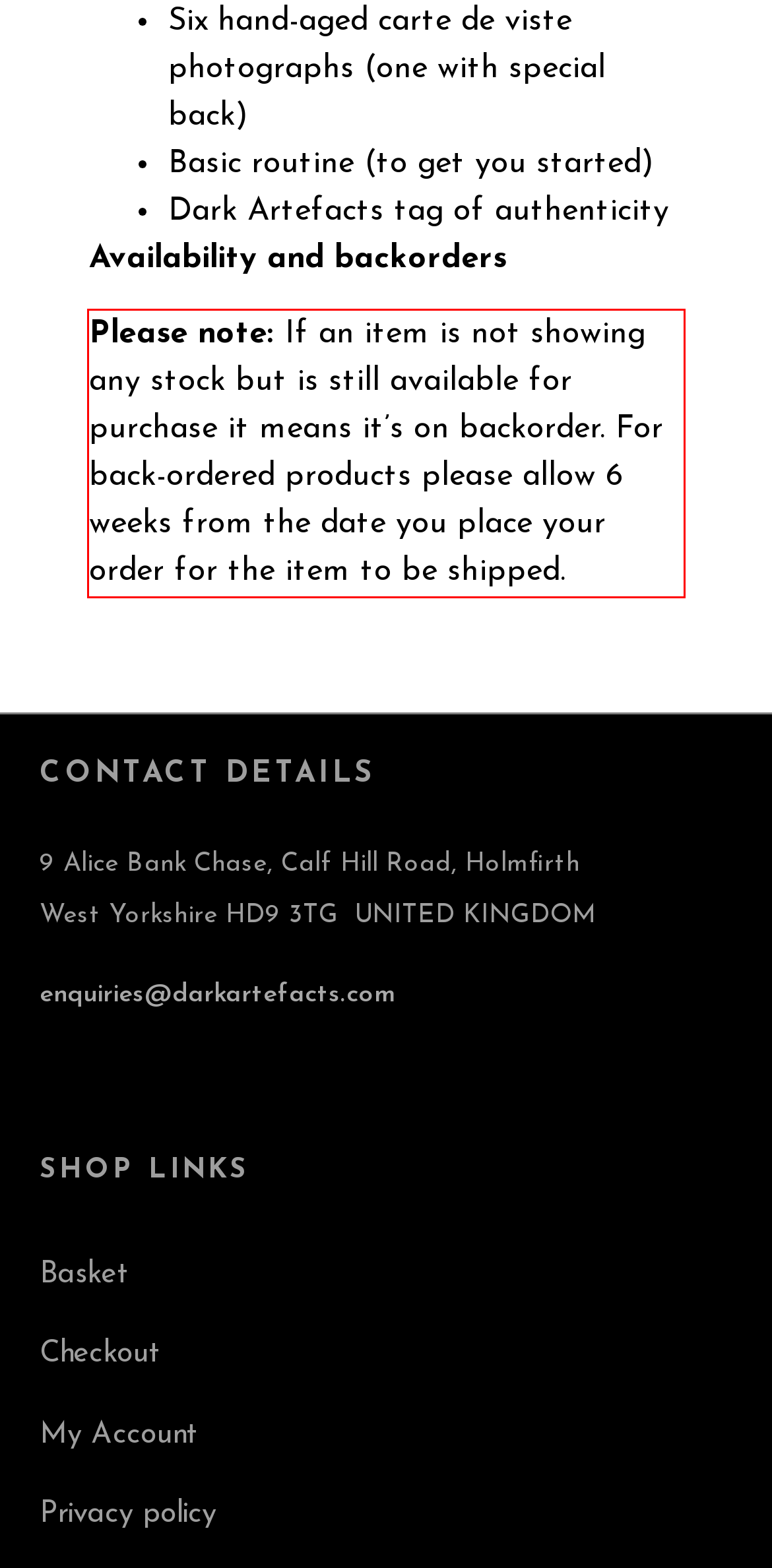Please perform OCR on the text content within the red bounding box that is highlighted in the provided webpage screenshot.

Please note: If an item is not showing any stock but is still available for purchase it means it’s on backorder. For back-ordered products please allow 6 weeks from the date you place your order for the item to be shipped.